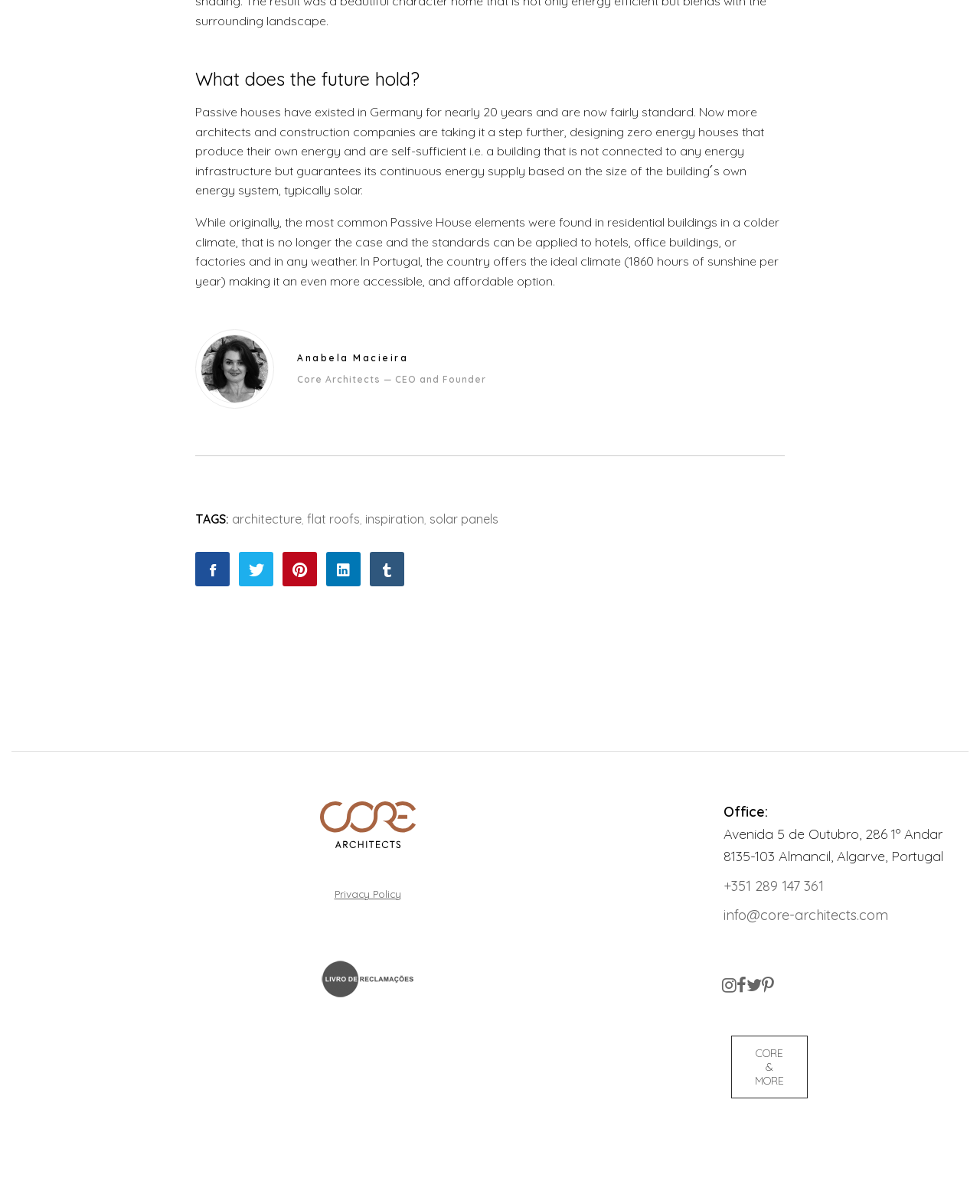Use a single word or phrase to answer the following:
Who is the CEO of CORE Architects?

Anabela Macieira